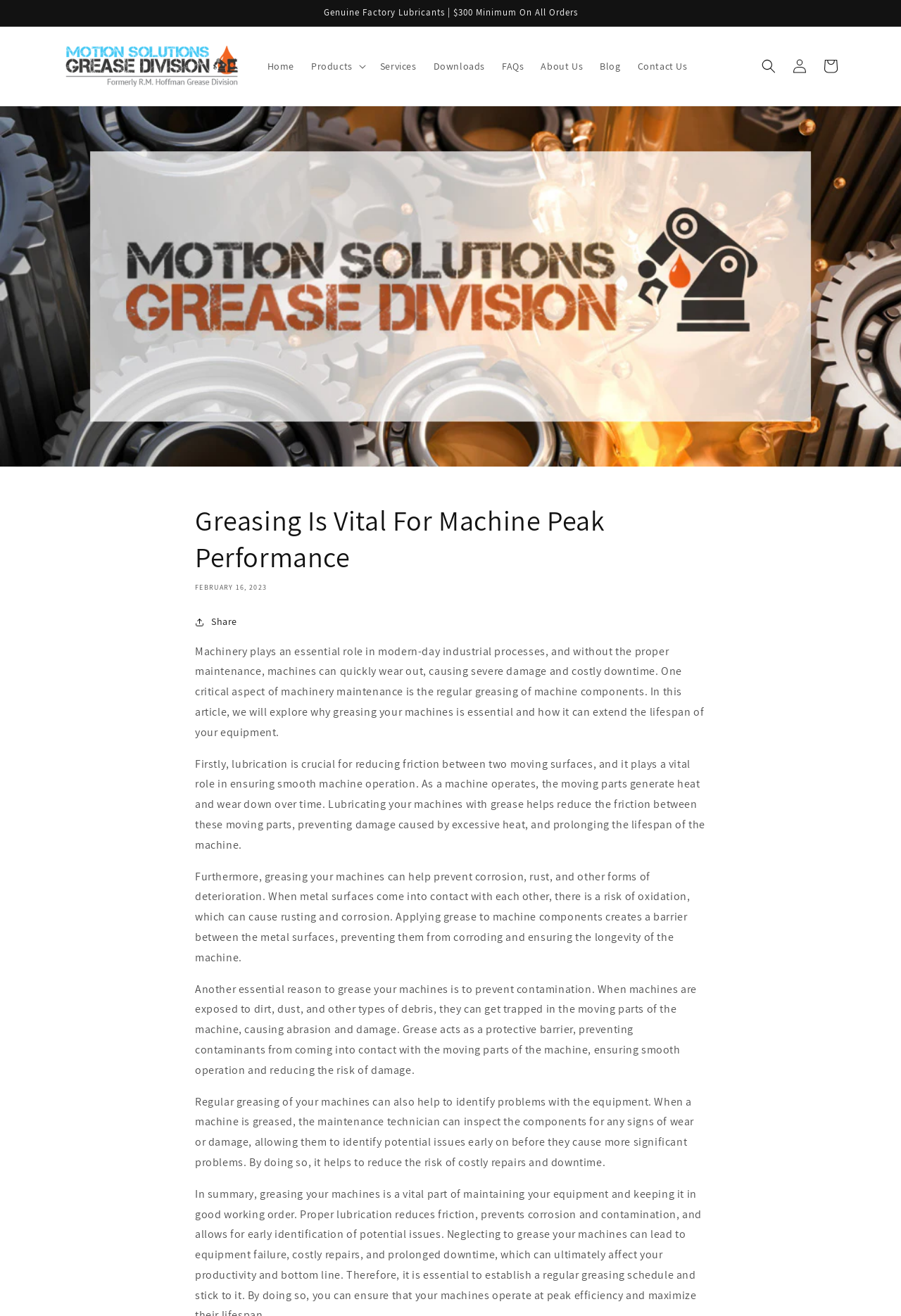Based on what you see in the screenshot, provide a thorough answer to this question: What is the date of the article?

The date of the article can be found in the time element, which states 'FEBRUARY 16, 2023'.